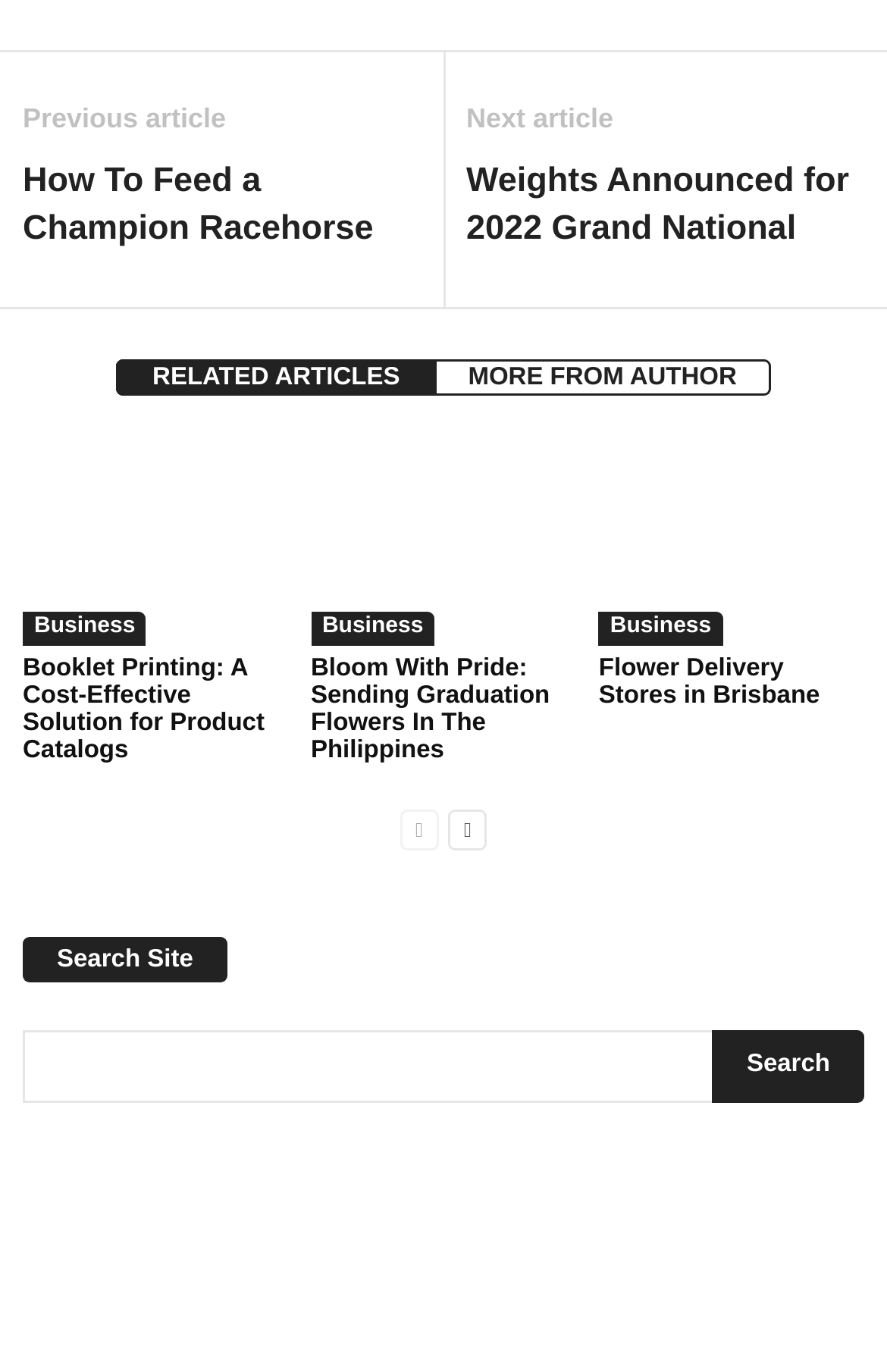Please identify the bounding box coordinates of the element that needs to be clicked to perform the following instruction: "Click on 'next-page'".

[0.505, 0.585, 0.549, 0.619]